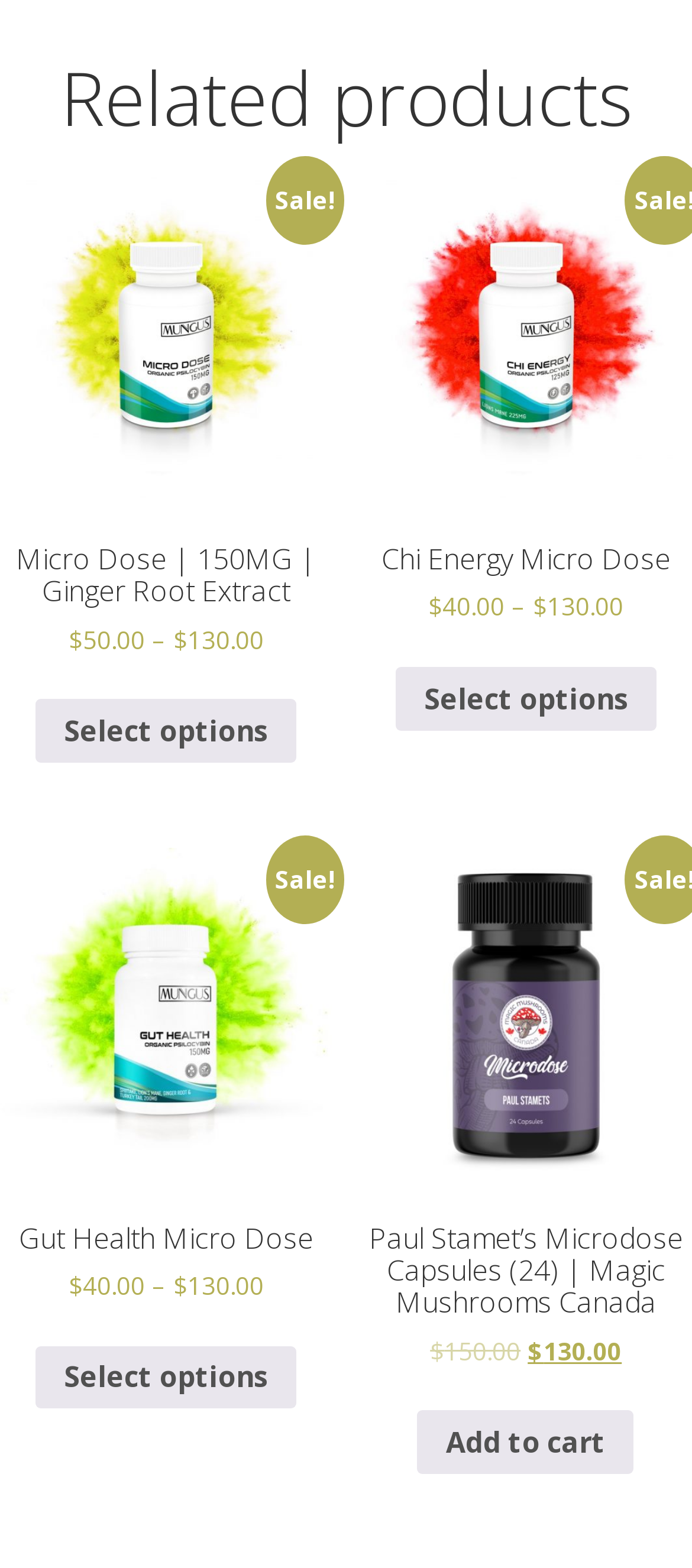Find the bounding box coordinates of the element I should click to carry out the following instruction: "View Chi Energy Micro Dose product".

[0.52, 0.107, 1.0, 0.399]